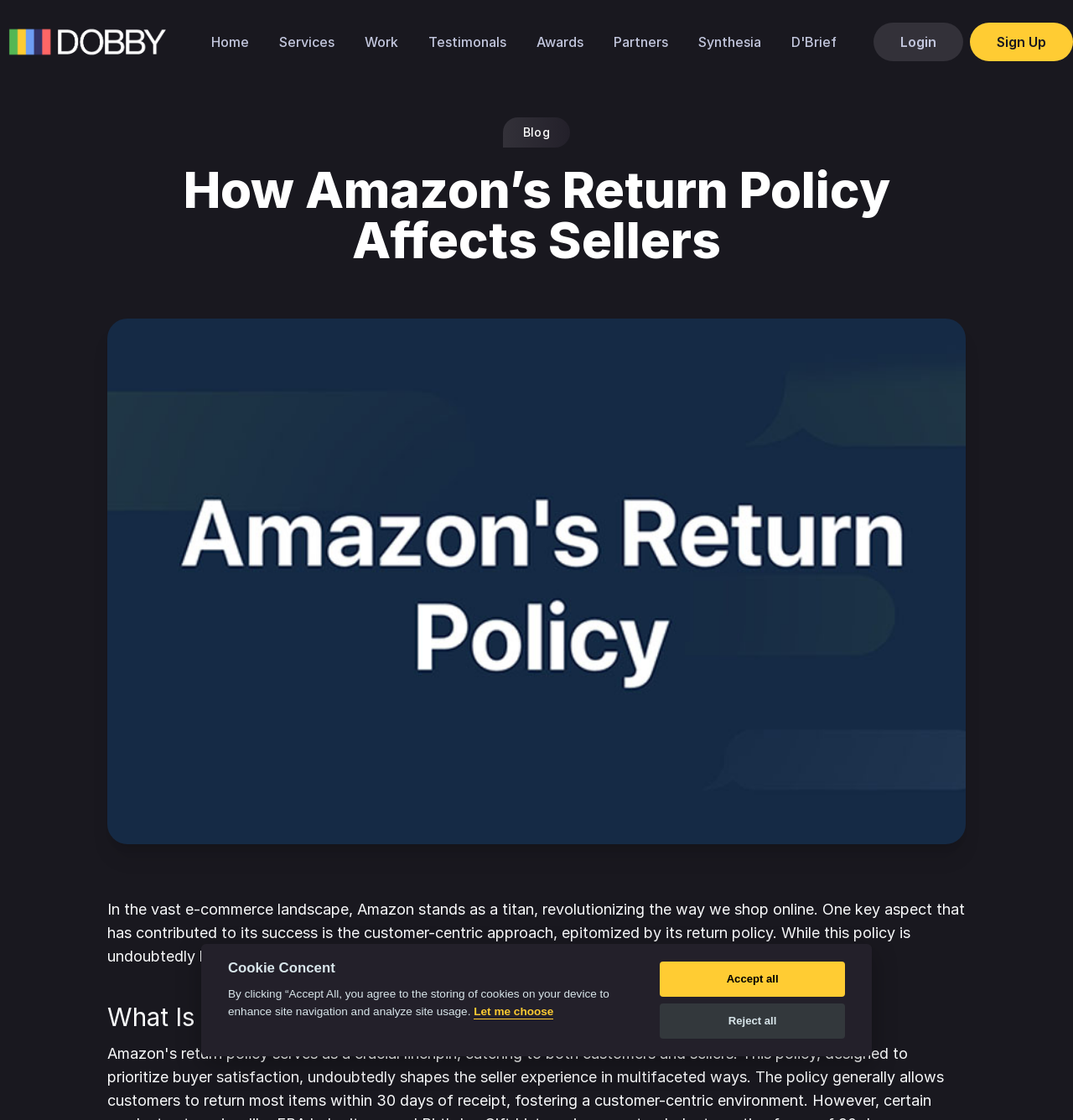Use one word or a short phrase to answer the question provided: 
What is the name of the creative agency?

Dobby Ads